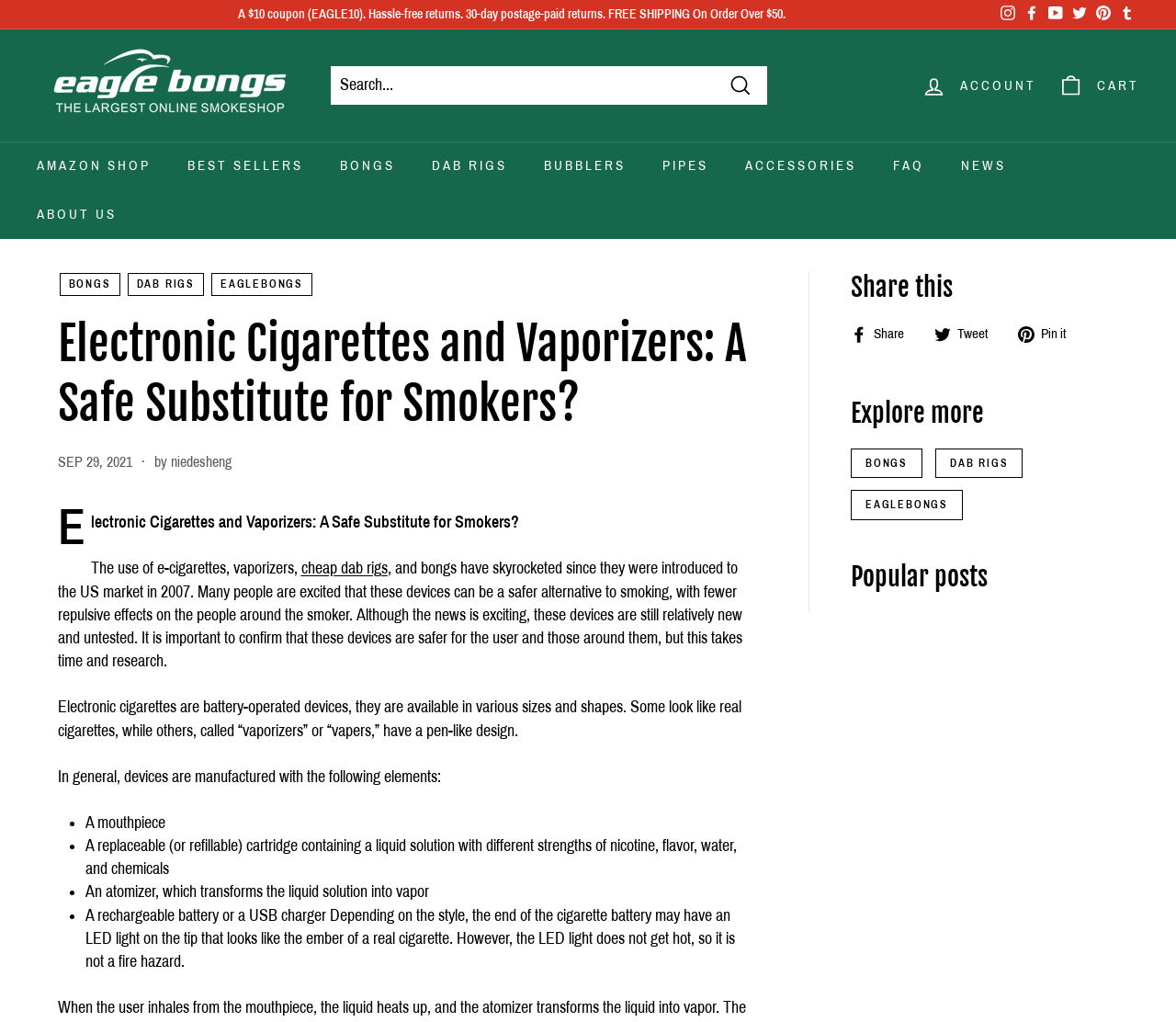Please find the bounding box coordinates of the clickable region needed to complete the following instruction: "Share on Facebook". The bounding box coordinates must consist of four float numbers between 0 and 1, i.e., [left, top, right, bottom].

[0.723, 0.315, 0.78, 0.338]